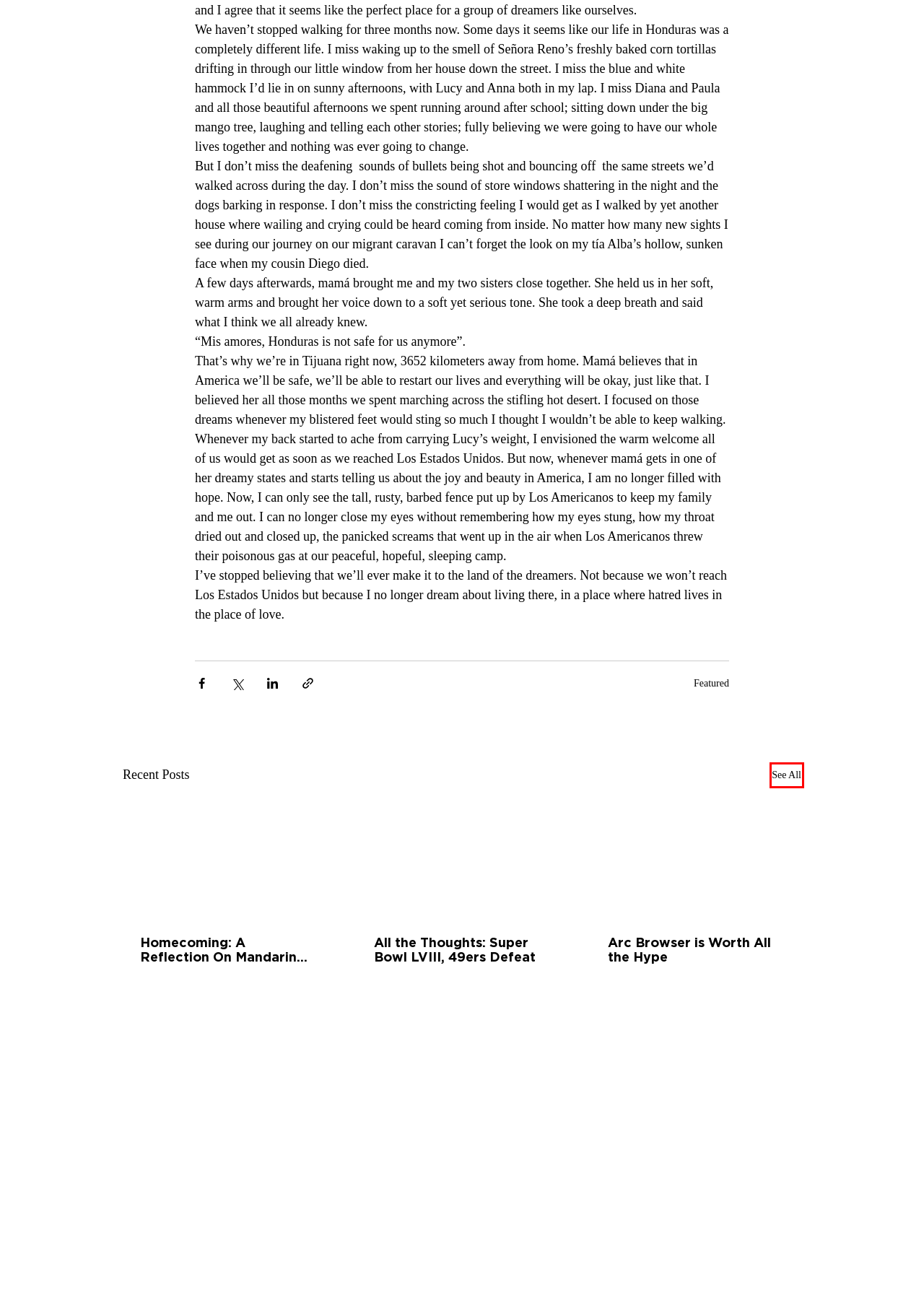After examining the screenshot of a webpage with a red bounding box, choose the most accurate webpage description that corresponds to the new page after clicking the element inside the red box. Here are the candidates:
A. Arc Browser is Worth All the Hype
B. Culture | The Radar
C. All the Thoughts: Super Bowl LVIII, 49ers Defeat
D. Sports | The Radar
E. Homecoming: A Reflection On Mandarin and Me
F. Featured
G. Campus Life | The Radar
H. Home | The Radar

H